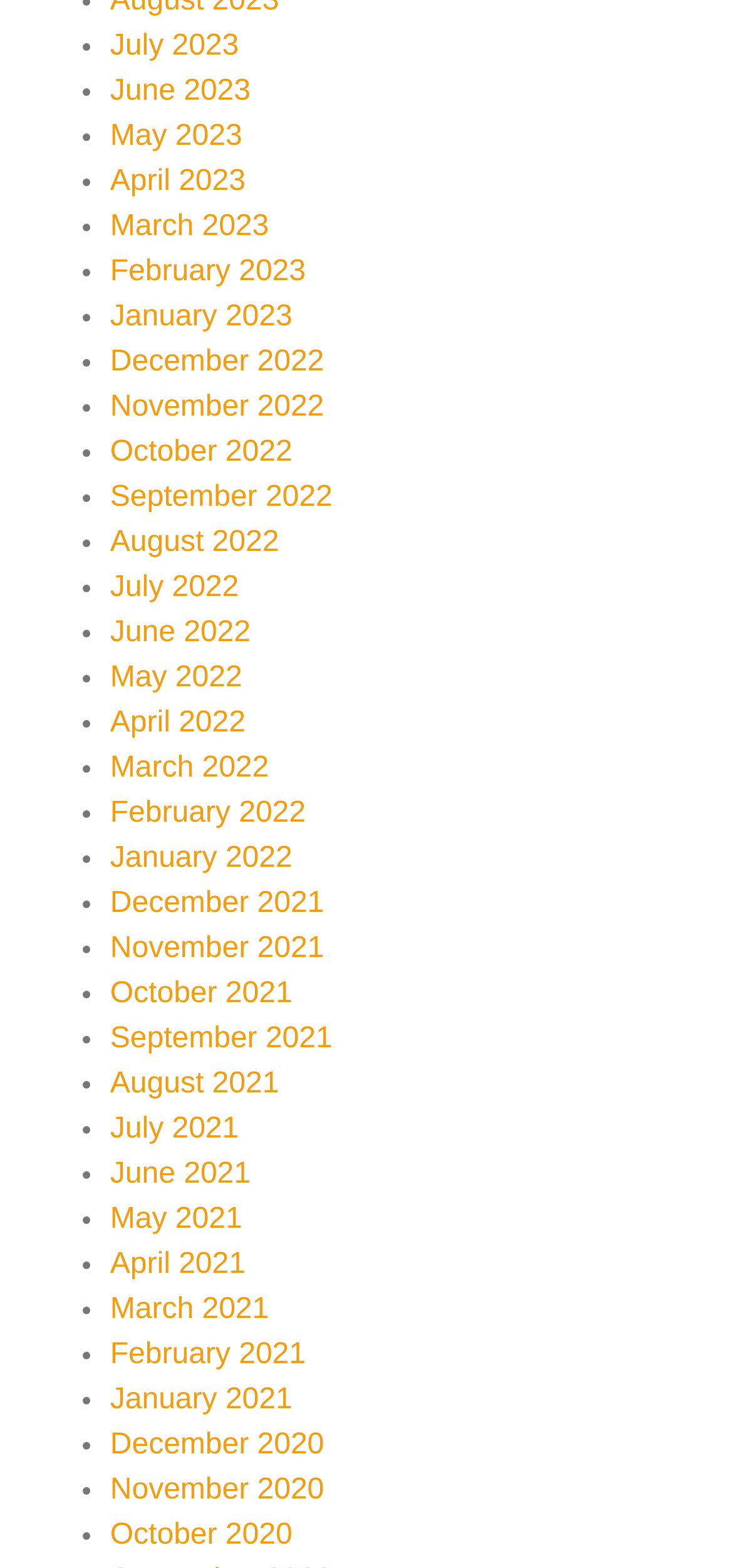Locate the bounding box coordinates of the area where you should click to accomplish the instruction: "View December 2020".

[0.15, 0.911, 0.442, 0.932]